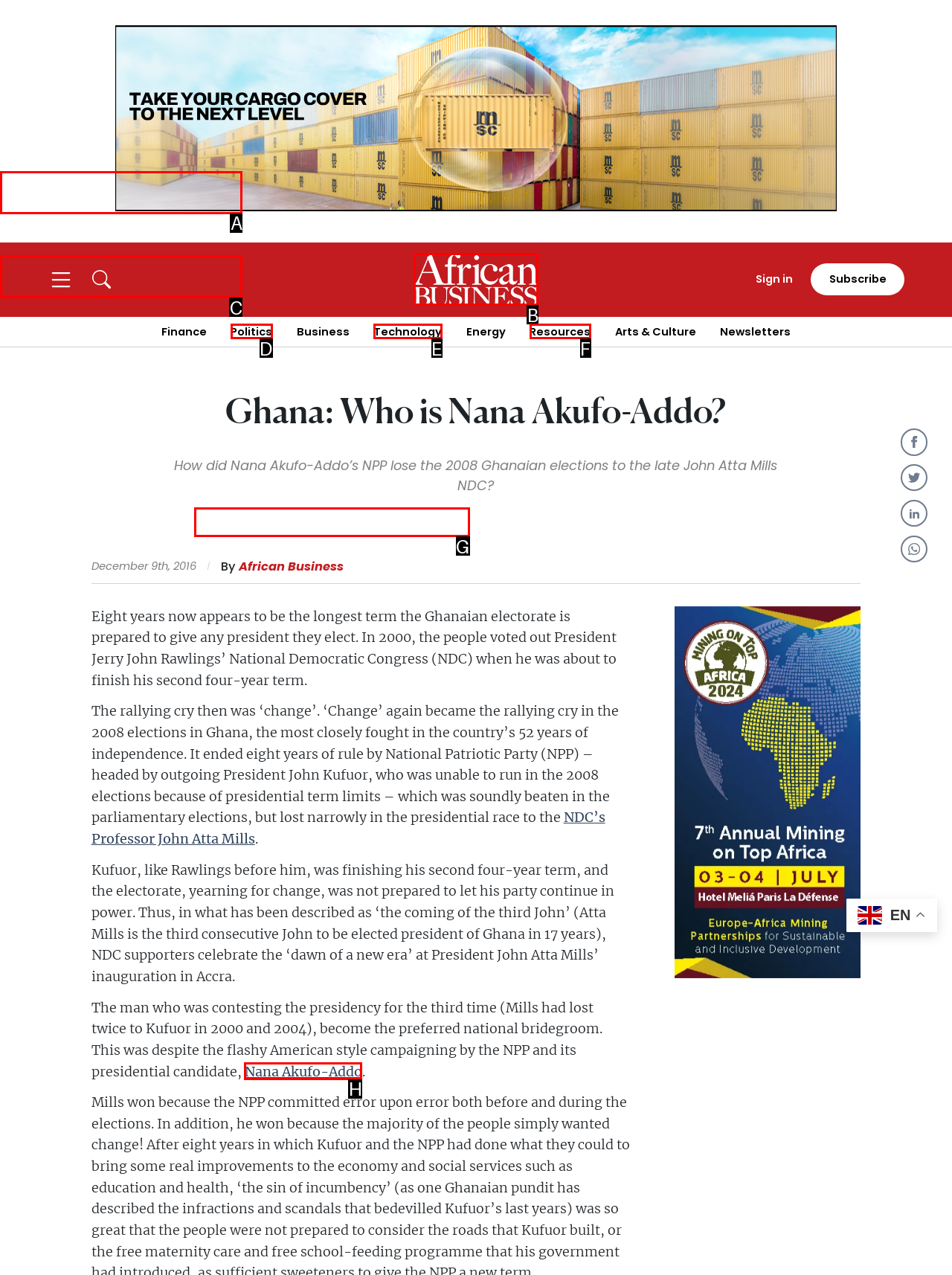From the available options, which lettered element should I click to complete this task: Click the 'Some great benefits of Remote Plank Meetings for Nonprofits' link?

None